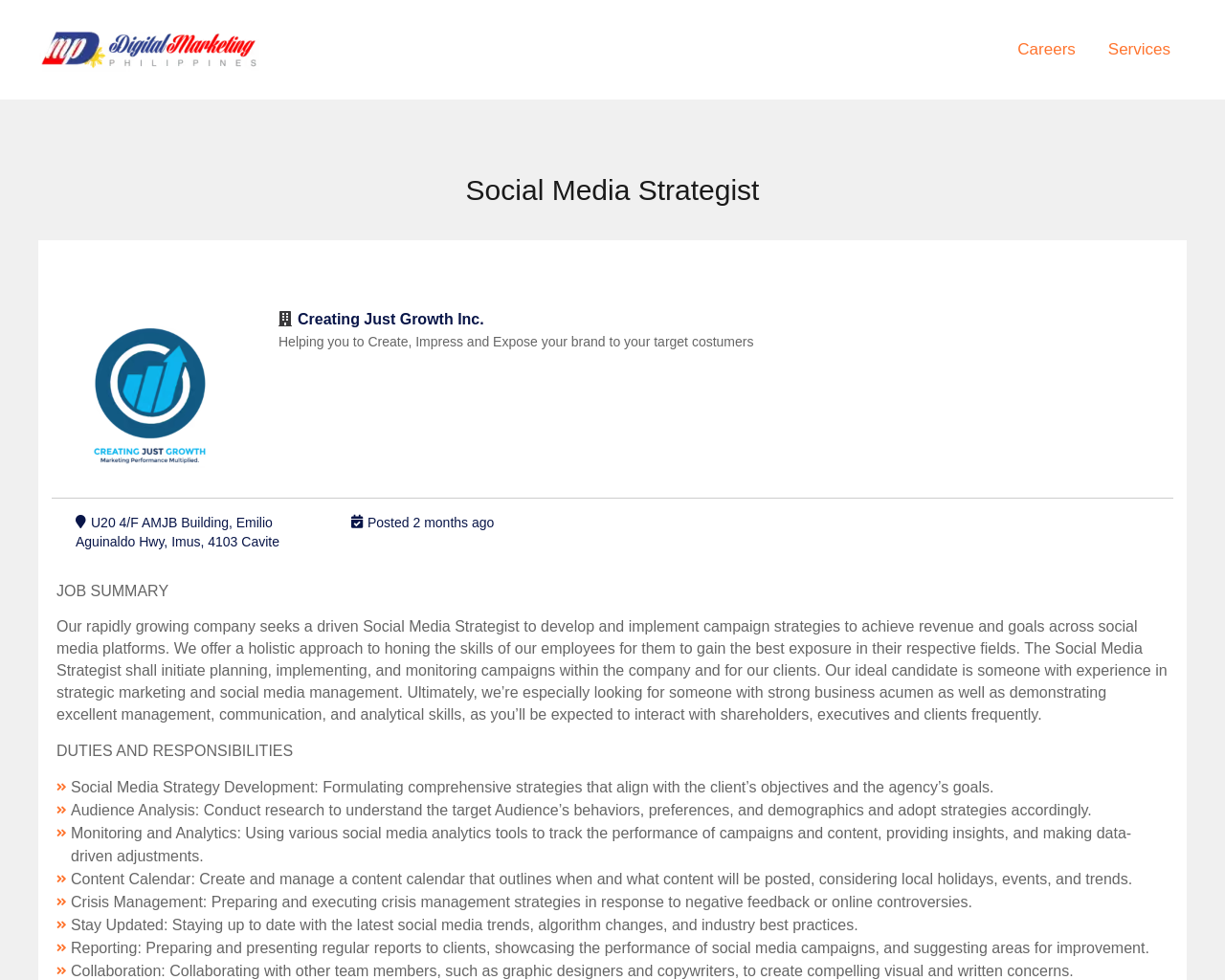Identify and provide the text of the main header on the webpage.

Social Media Strategist